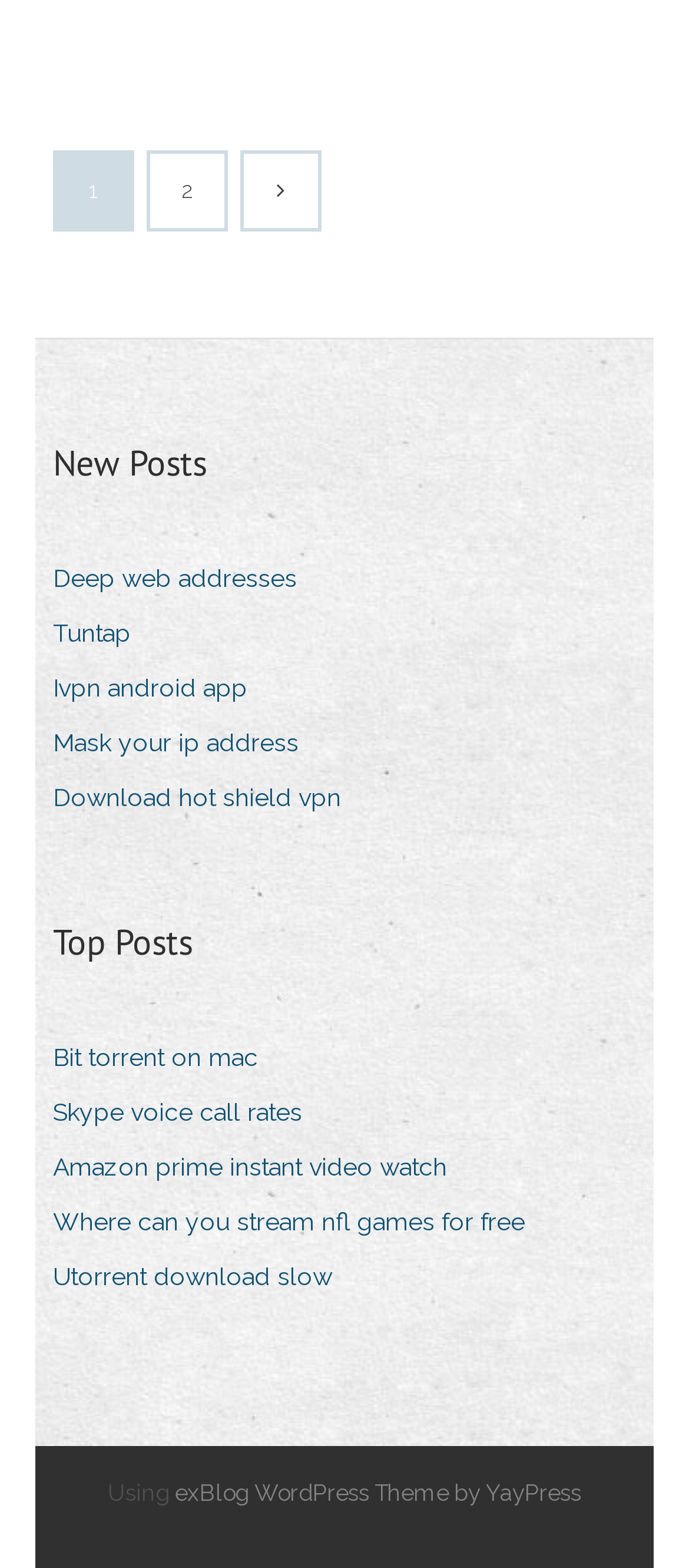Can you find the bounding box coordinates for the element to click on to achieve the instruction: "View 'exBlog WordPress Theme by YayPress'"?

[0.254, 0.944, 0.844, 0.961]